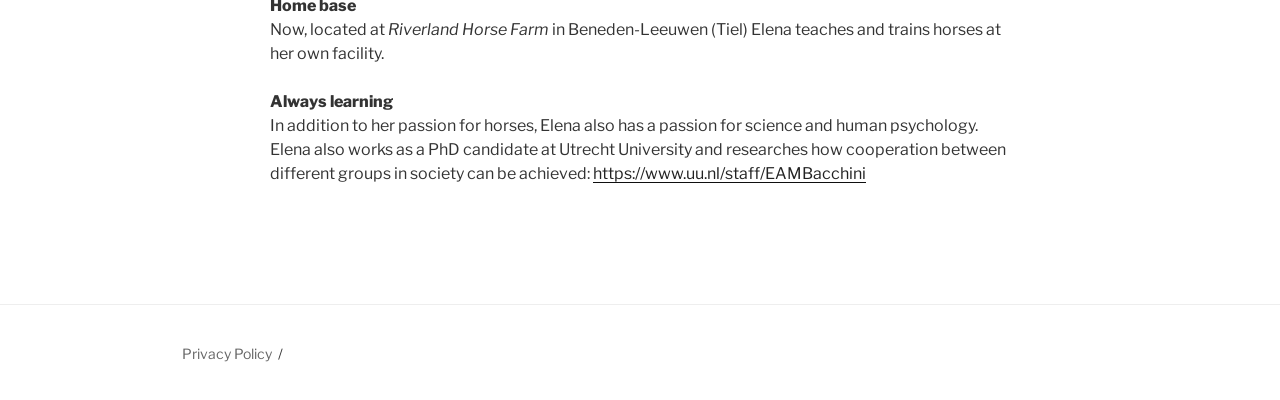Where is the horse farm located?
Please respond to the question with as much detail as possible.

I found the answer by reading the text associated with the StaticText element at coordinates [0.211, 0.05, 0.782, 0.158]. The text mentions that the horse farm is located in Beneden-Leeuwen (Tiel), which is the location of the farm.